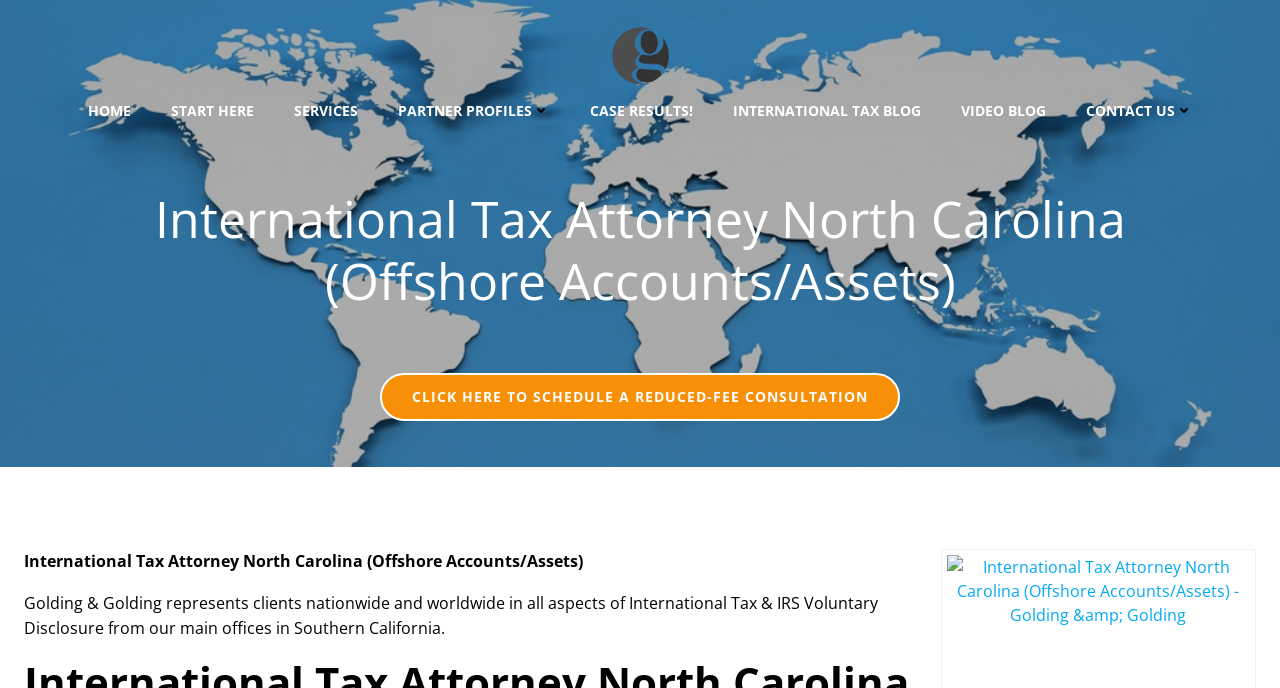How can a client schedule a consultation?
Refer to the screenshot and respond with a concise word or phrase.

Click HERE